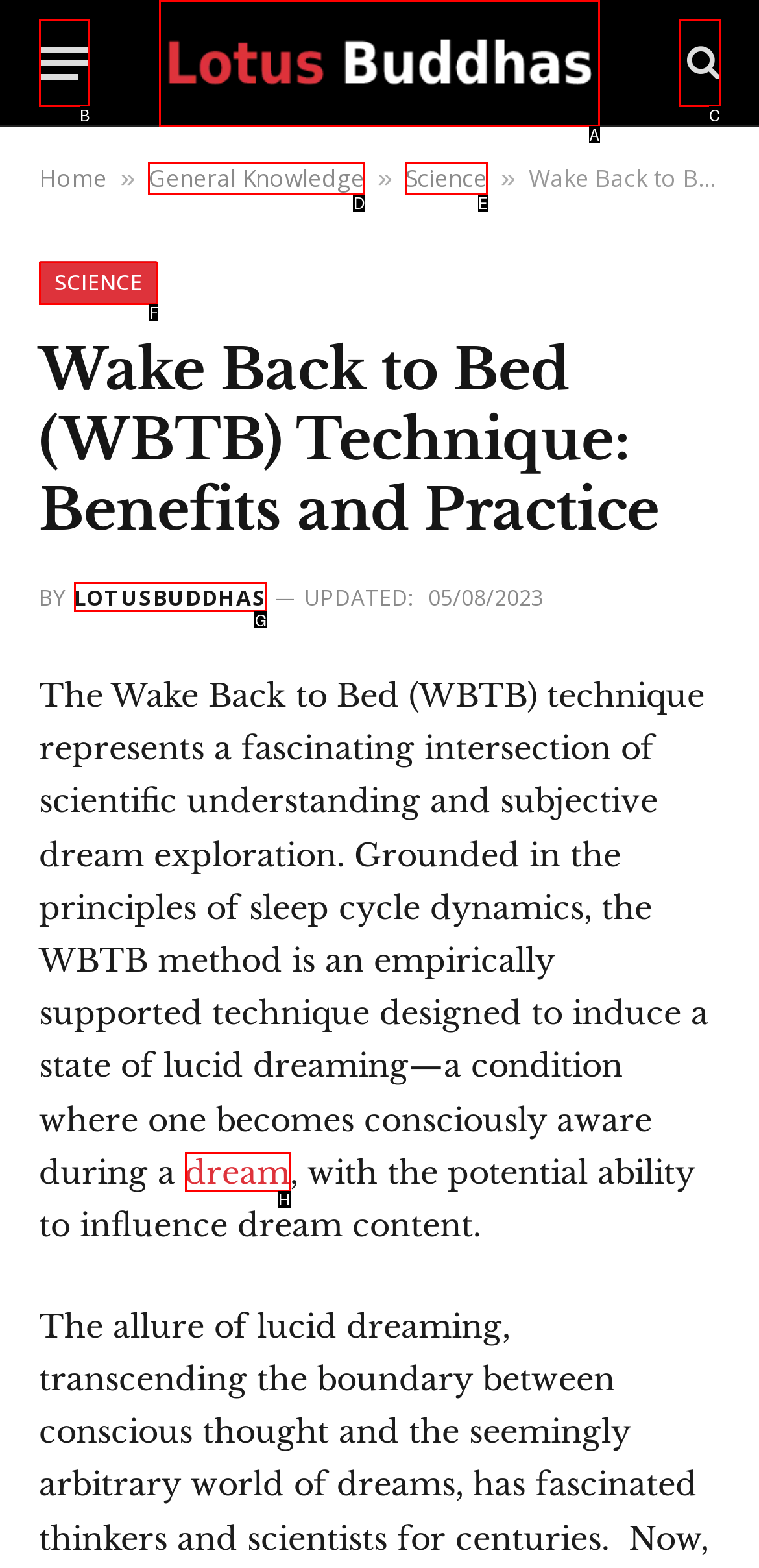Identify the option that best fits this description: Science
Answer with the appropriate letter directly.

F